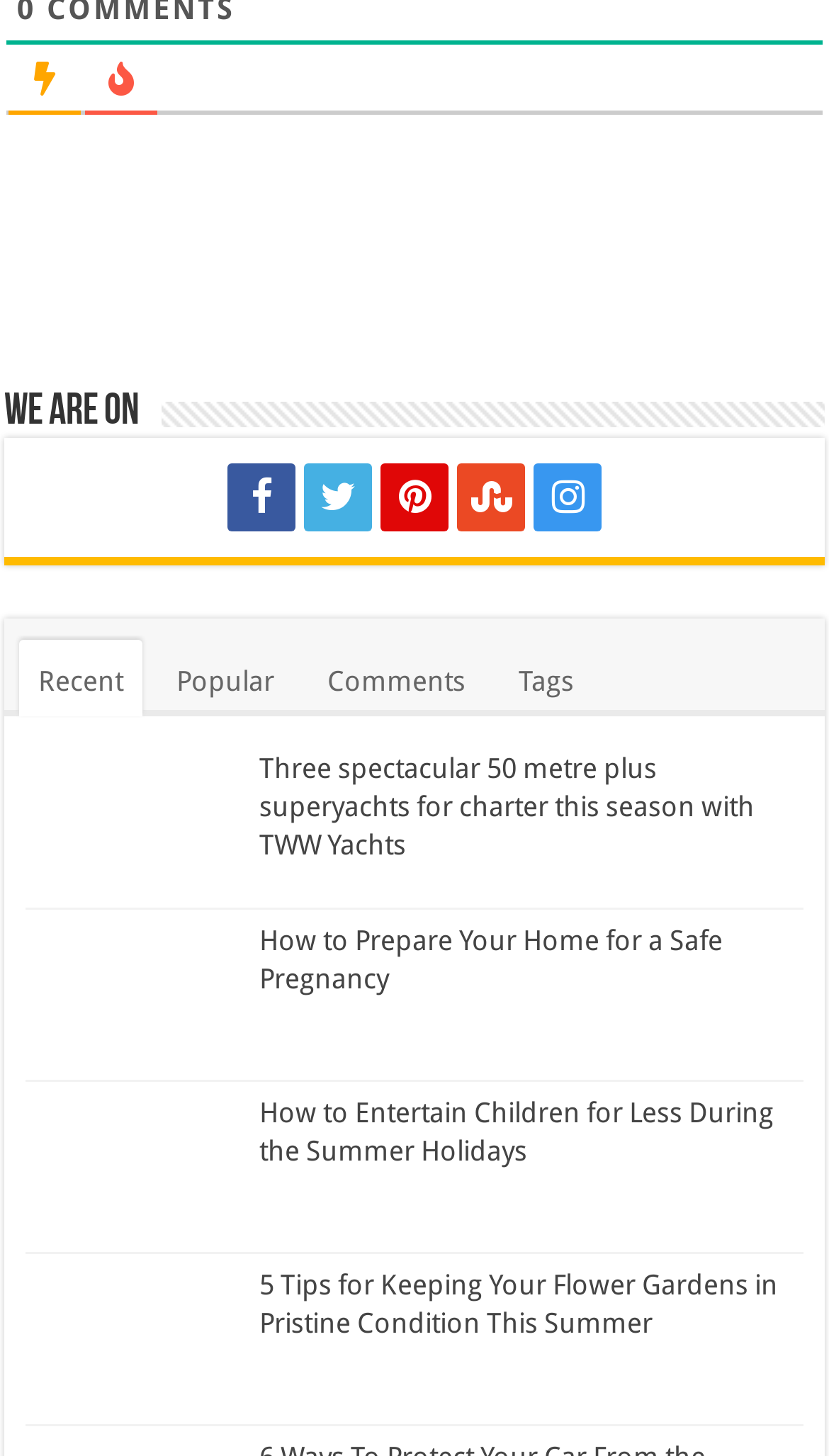Give a one-word or one-phrase response to the question:
How many images are present on the webpage?

2